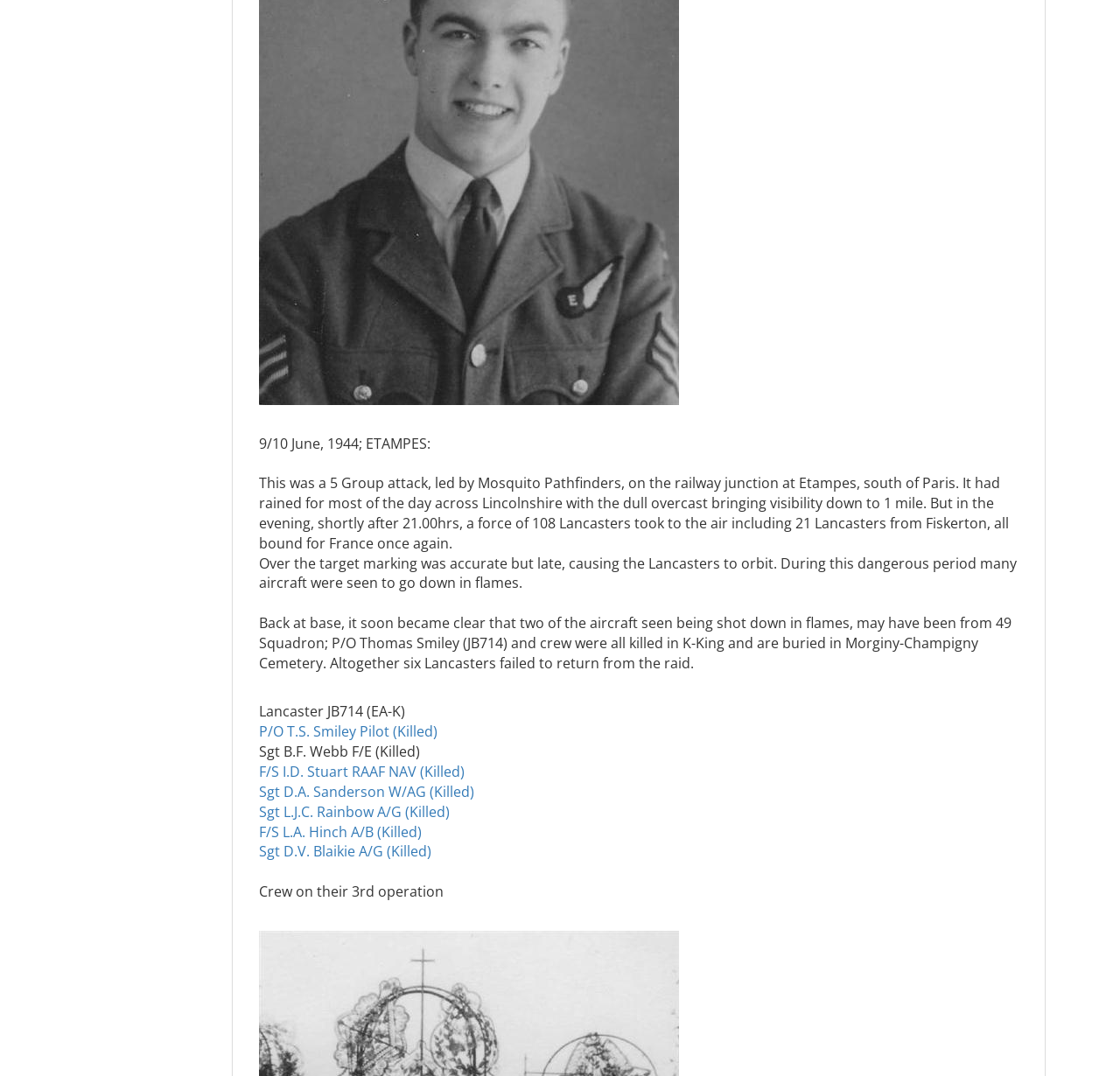What was the target of the 5 Group attack?
Using the visual information, respond with a single word or phrase.

Railway junction at Etampes